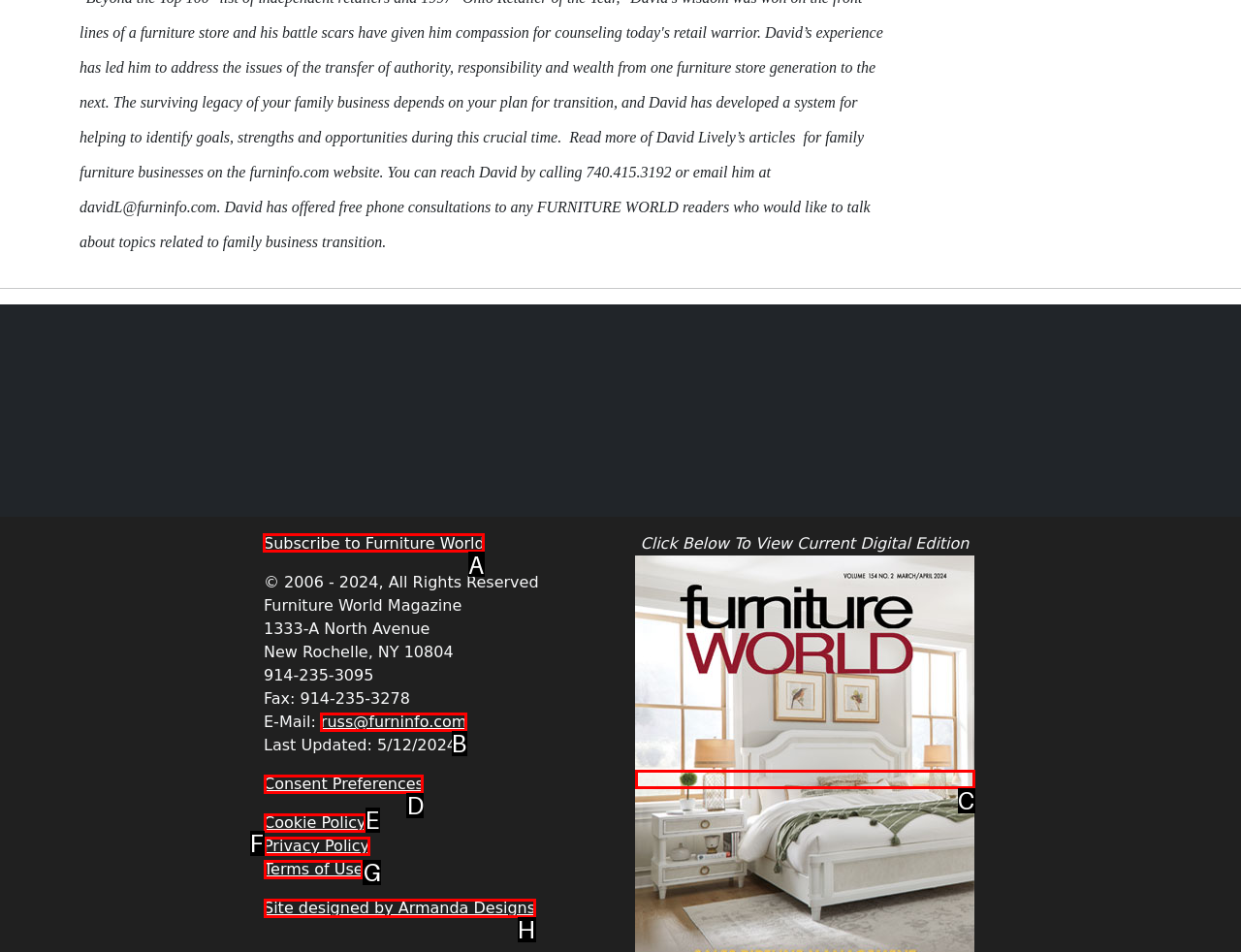Tell me which one HTML element you should click to complete the following task: Subscribe to Furniture World
Answer with the option's letter from the given choices directly.

A